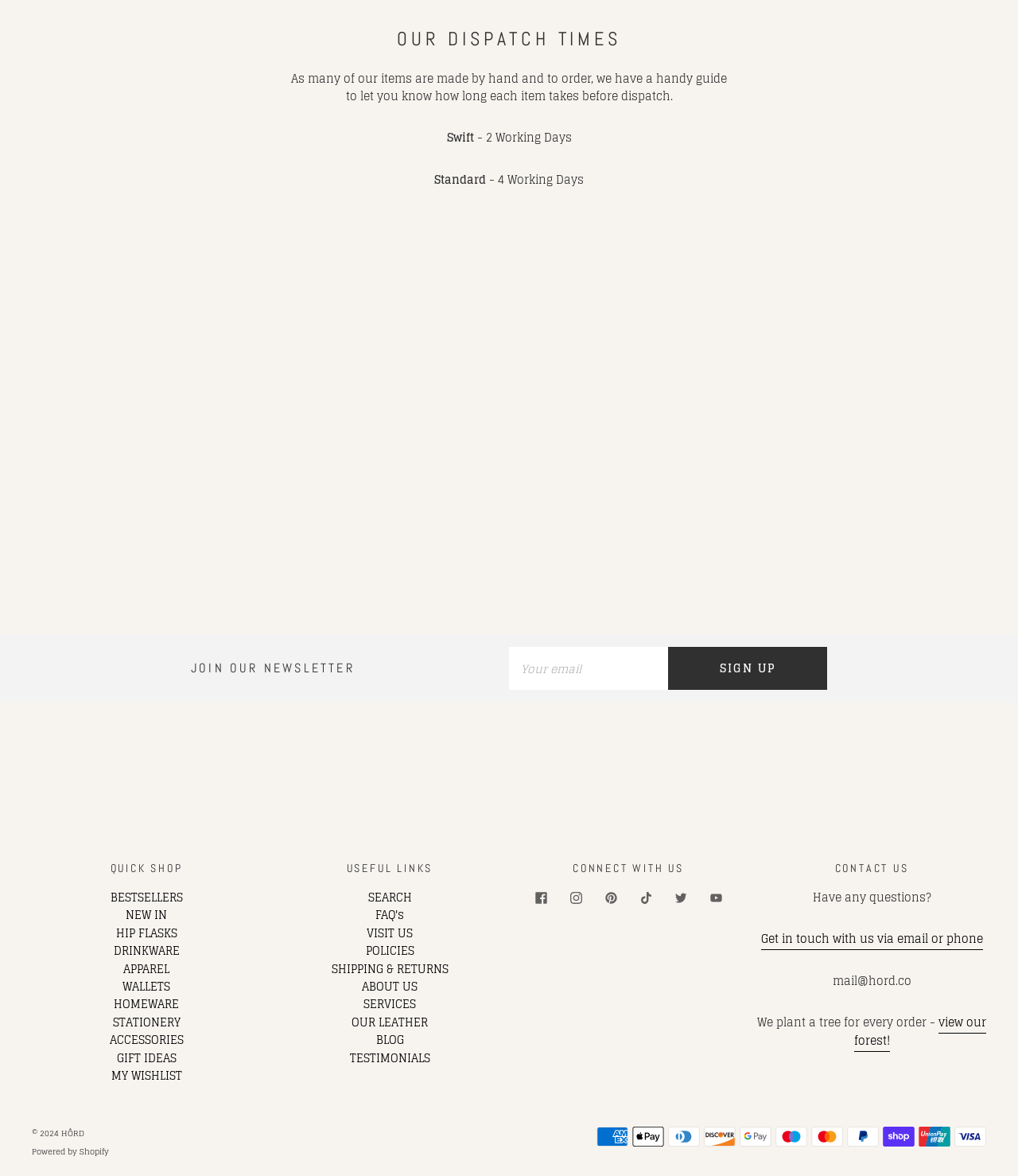Refer to the image and provide an in-depth answer to the question: 
How can users contact the company?

Under the 'CONTACT US' section, it is stated that users can 'Get in touch with us via email or phone', providing a way for users to contact the company.